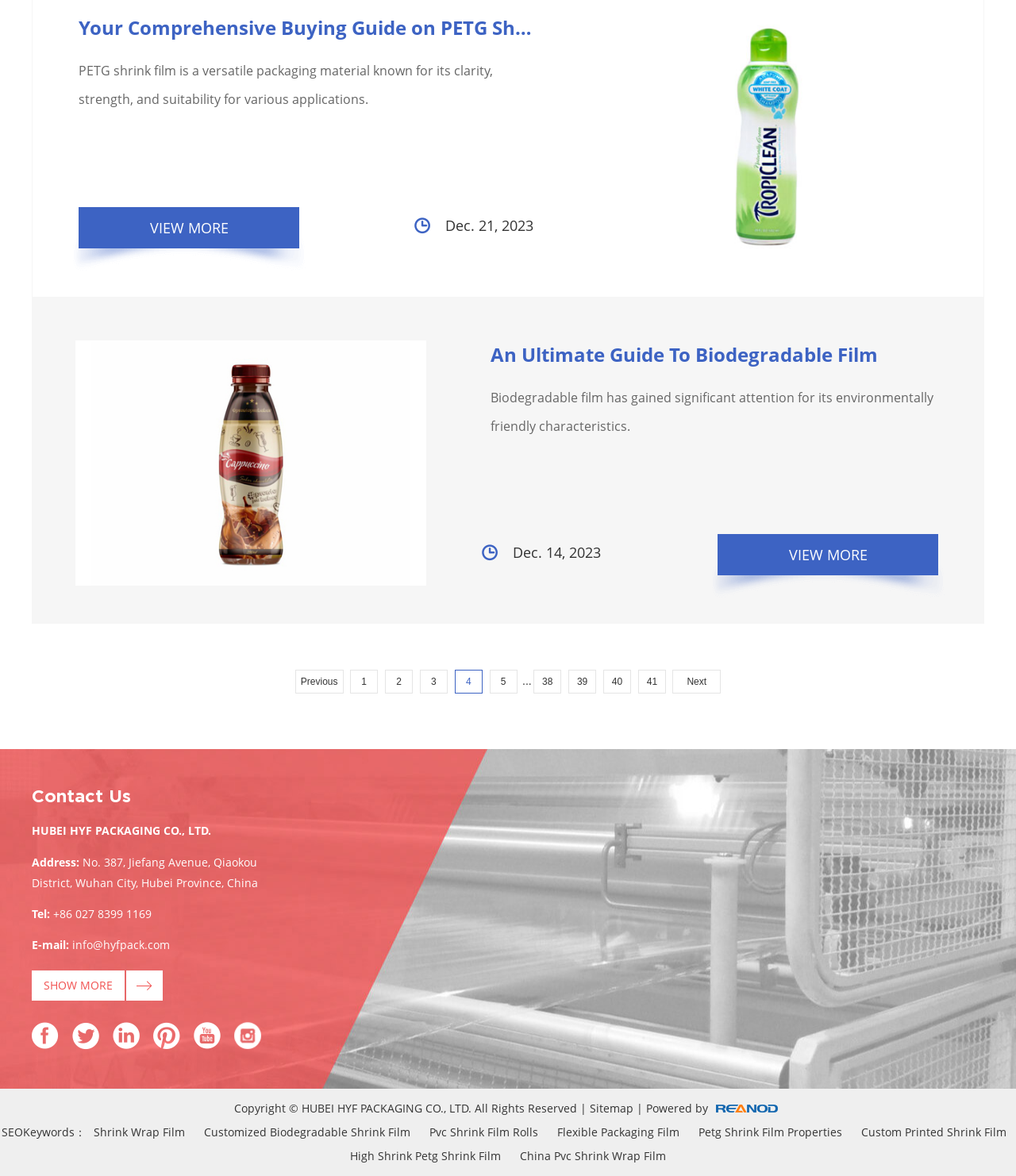Please identify the bounding box coordinates of the area that needs to be clicked to follow this instruction: "Click on the 'Home' link".

None